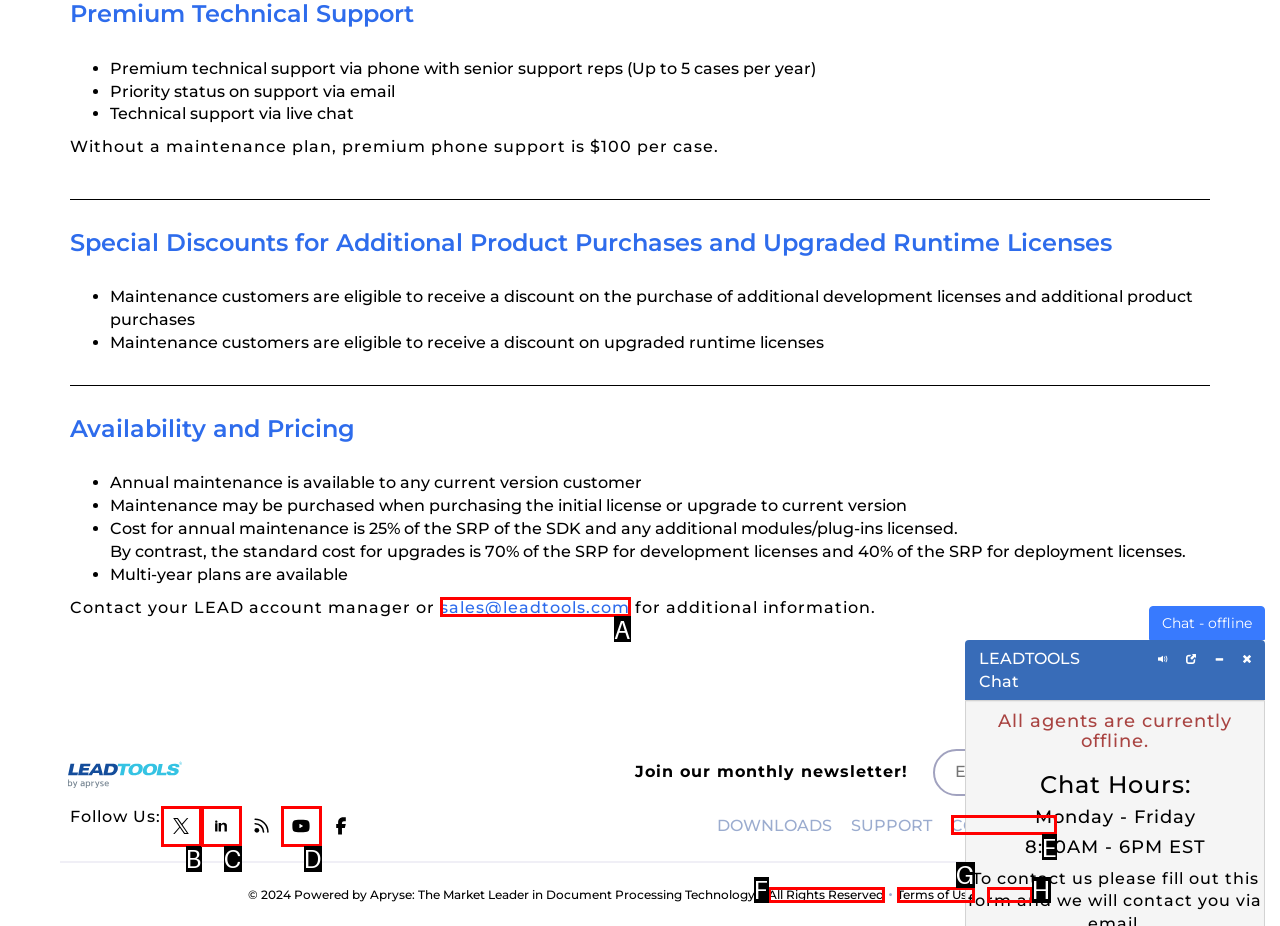Please provide the letter of the UI element that best fits the following description: Privacy
Respond with the letter from the given choices only.

H